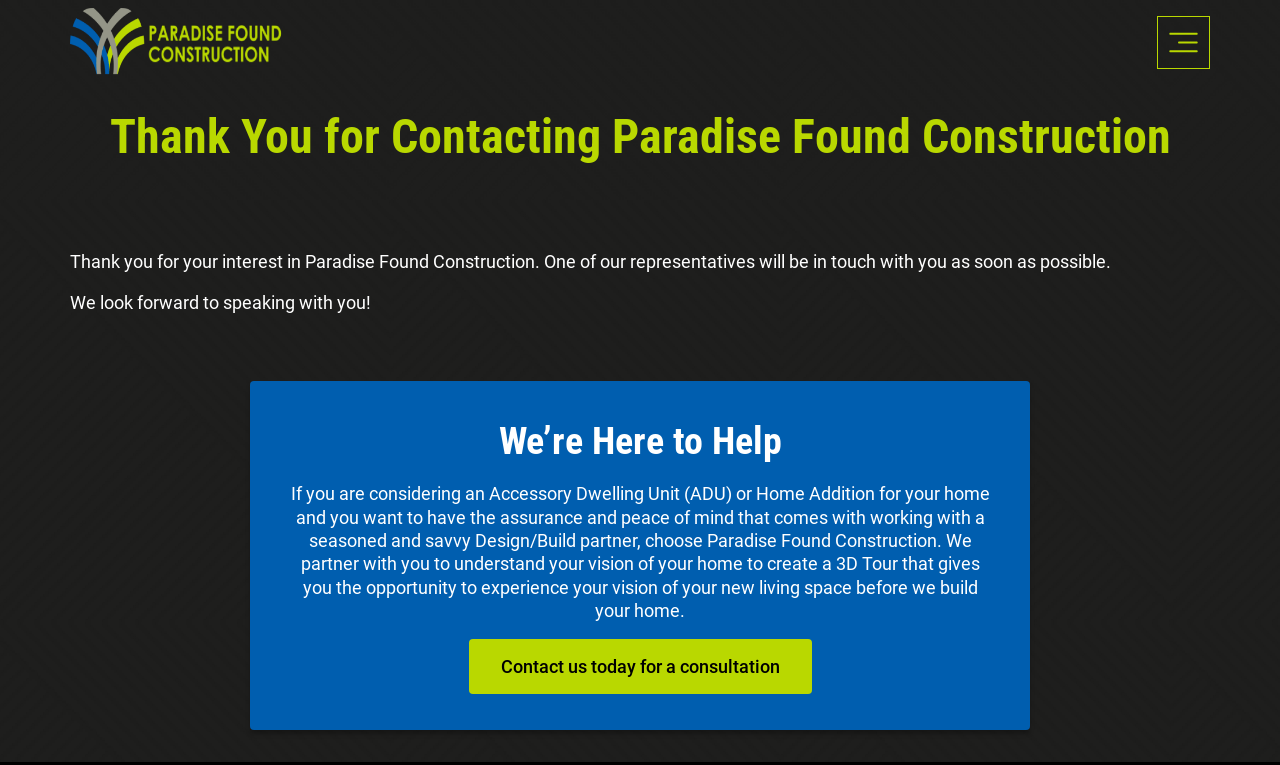Give a detailed account of the webpage's layout and content.

The webpage is about Paradise Found Construction, a company that provides design and build services for home additions and accessory dwelling units. At the top left of the page, there is a link, and to the right of it, there is an SVG icon. Below these elements, there is a large heading that reads "Thank You for Contacting Paradise Found Construction". 

Underneath the heading, there is a paragraph of text that thanks the user for their interest in the company and informs them that a representative will be in touch soon. Below this paragraph, there is another sentence that expresses the company's enthusiasm for speaking with the user.

Further down the page, there is a smaller heading that reads "We’re Here to Help". Below this heading, there is a block of text that describes the company's services, including partnering with clients to understand their vision and creating 3D tours of their new living space.

At the bottom of the page, there is a link that encourages users to contact the company for a consultation. Overall, the page has a simple and clean layout, with a focus on providing information about the company's services and encouraging users to get in touch.